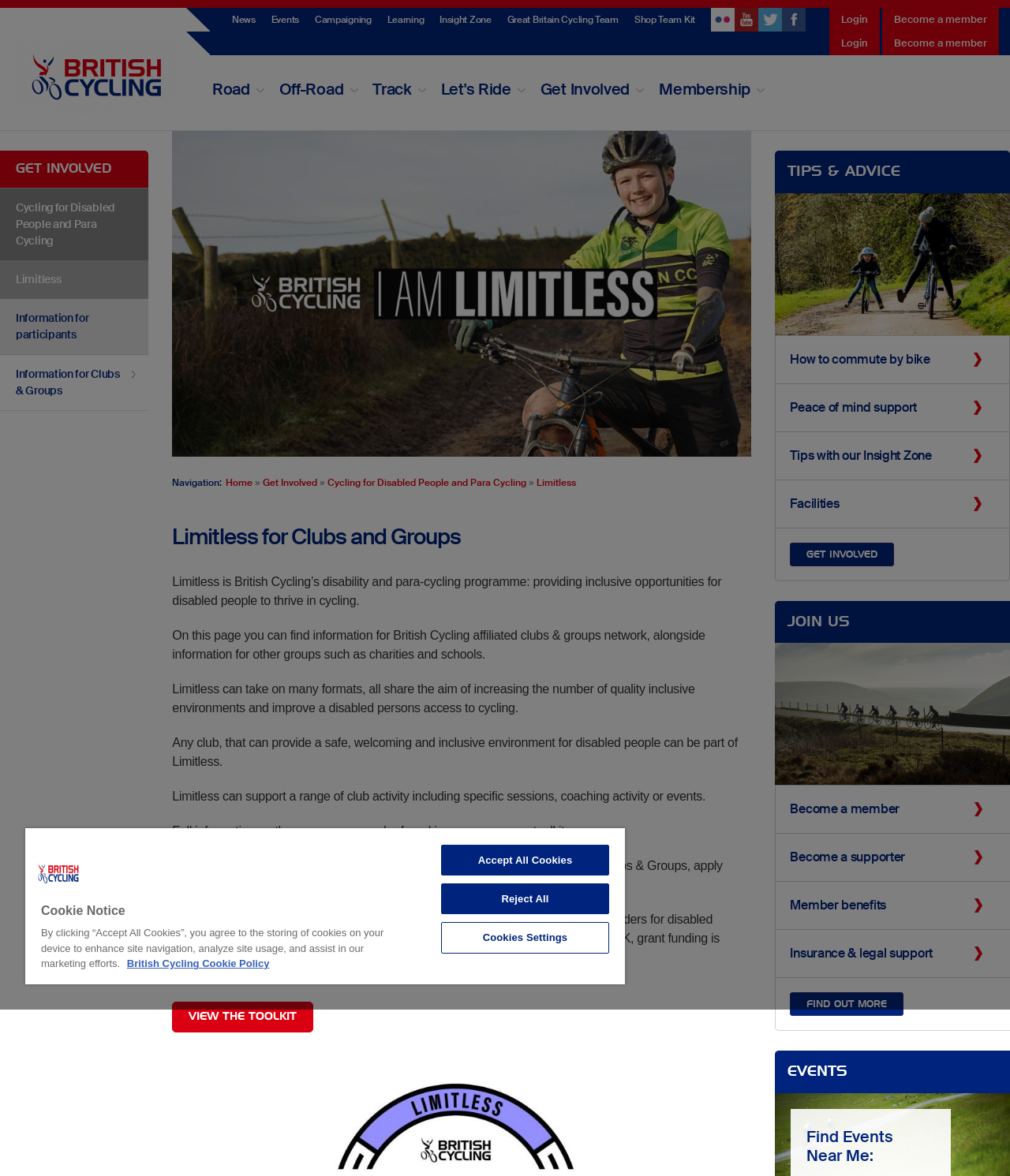Respond with a single word or short phrase to the following question: 
How many social media links are there?

4